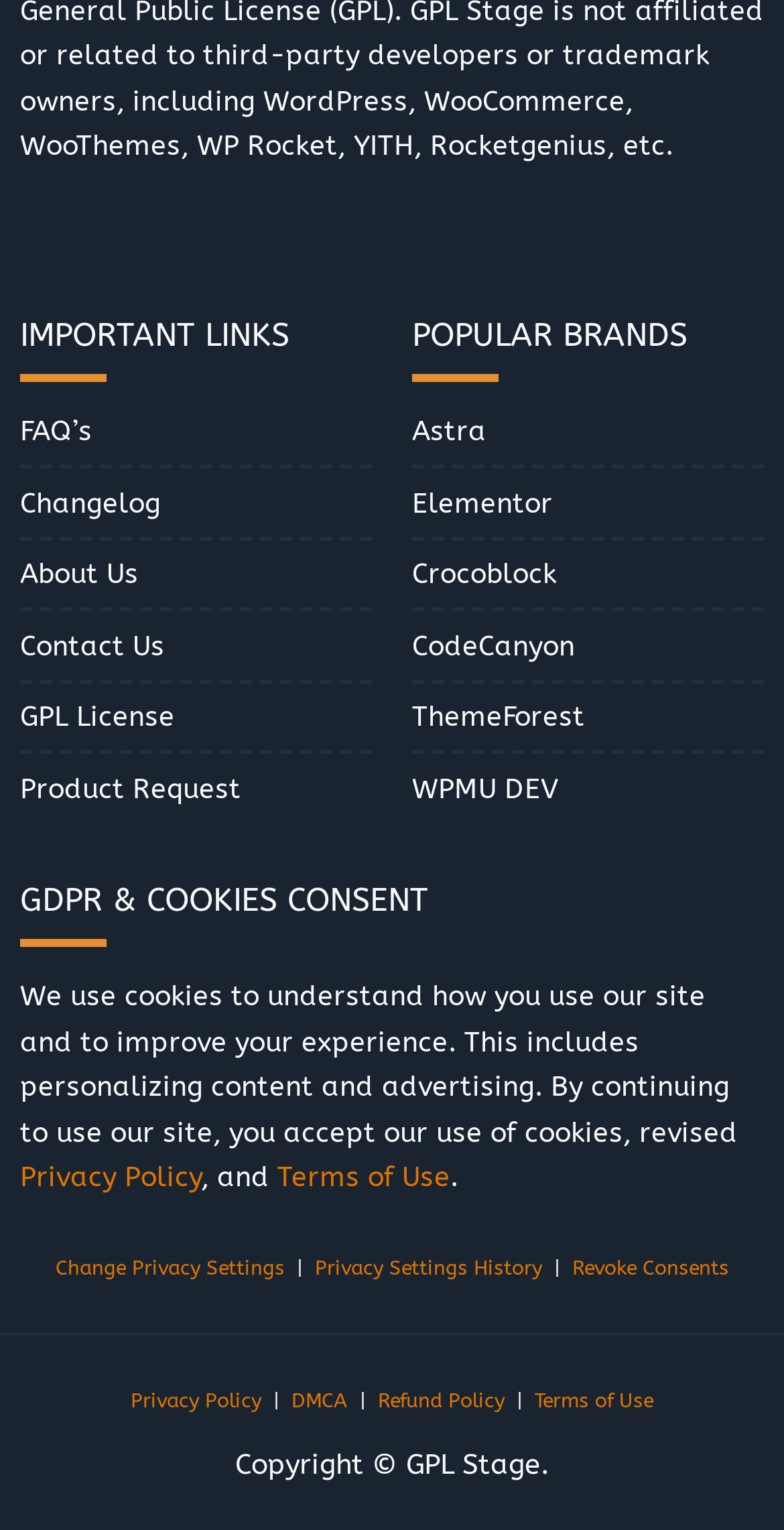Given the description "DMCA", provide the bounding box coordinates of the corresponding UI element.

[0.372, 0.907, 0.444, 0.923]